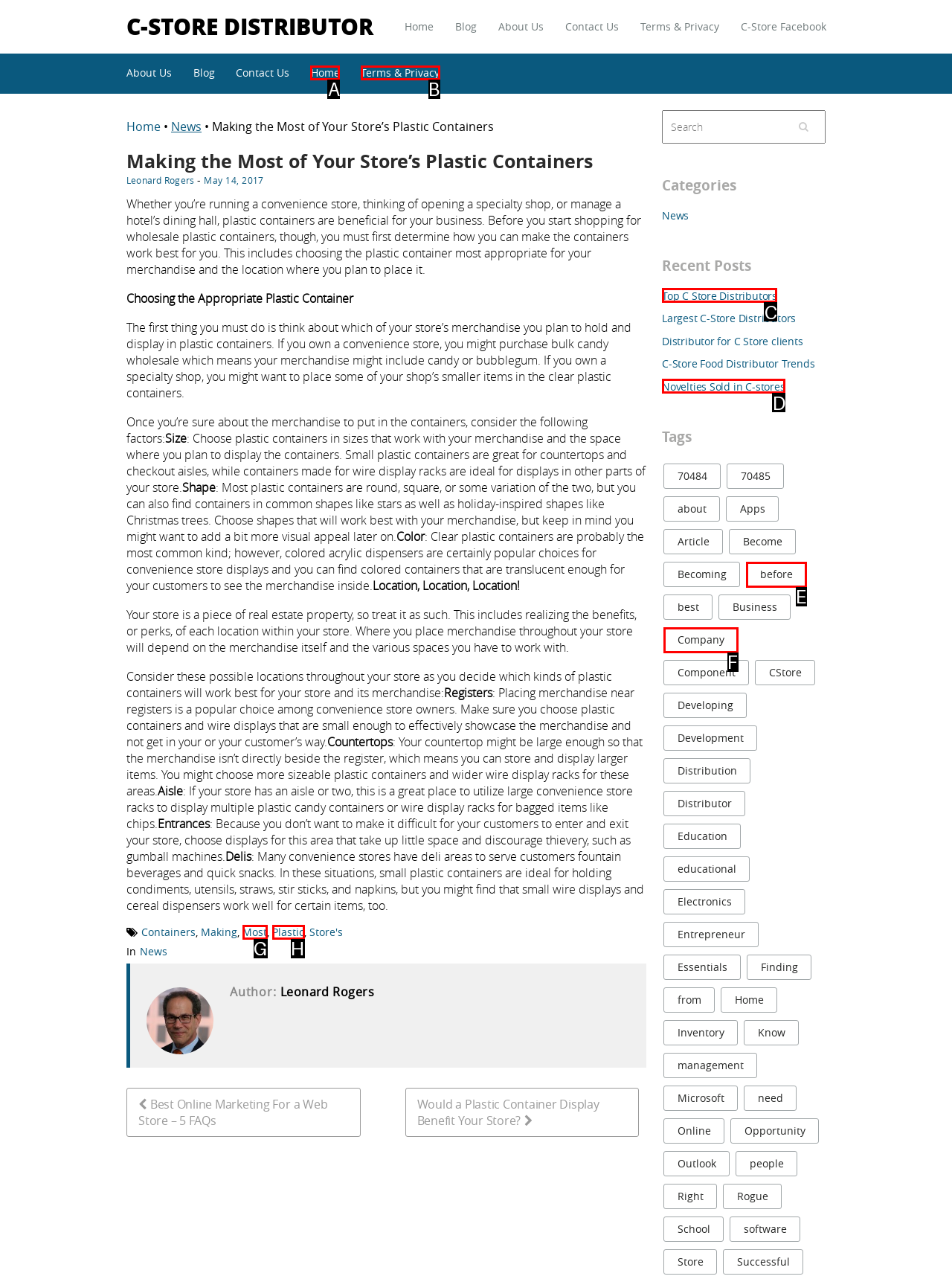Find the option that fits the given description: Novelties Sold in C-stores
Answer with the letter representing the correct choice directly.

D